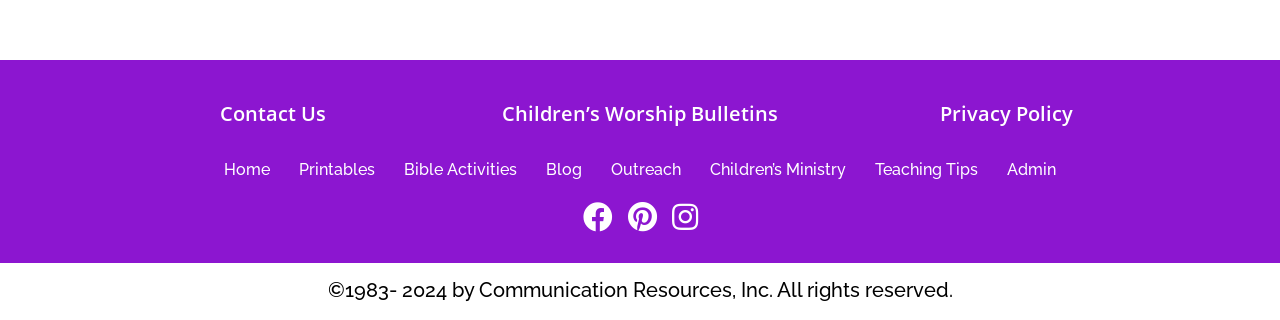Pinpoint the bounding box coordinates of the clickable area needed to execute the instruction: "explore Bible Activities". The coordinates should be specified as four float numbers between 0 and 1, i.e., [left, top, right, bottom].

[0.305, 0.462, 0.415, 0.599]